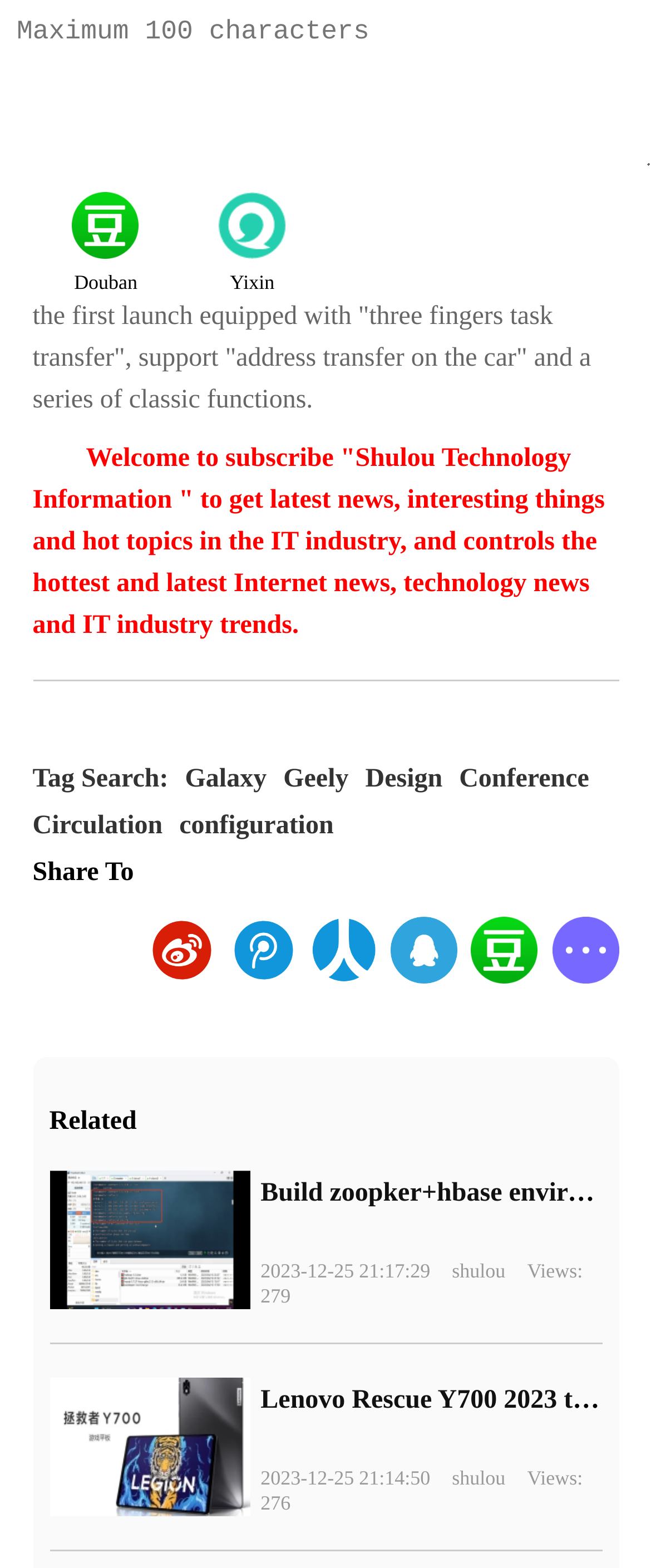Using the provided element description "More", determine the bounding box coordinates of the UI element.

[0.847, 0.588, 0.95, 0.657]